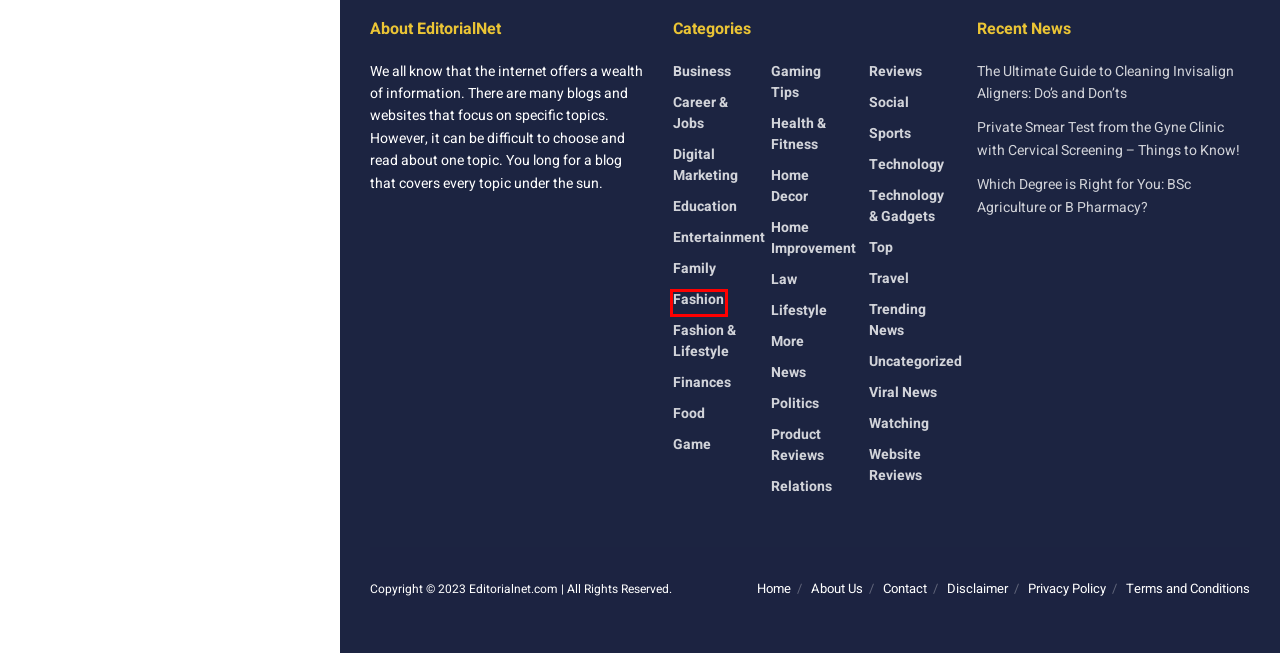You have a screenshot of a webpage with a red rectangle bounding box. Identify the best webpage description that corresponds to the new webpage after clicking the element within the red bounding box. Here are the candidates:
A. Contact - EditorialNet
B. Website Reviews Archives - EditorialNet
C. Game Archives - EditorialNet
D. Privacy Policy - EditorialNet
E. News Archives - EditorialNet
F. Terms and Conditions - EditorialNet
G. Politics Archives - EditorialNet
H. Fashion Archives - EditorialNet

H